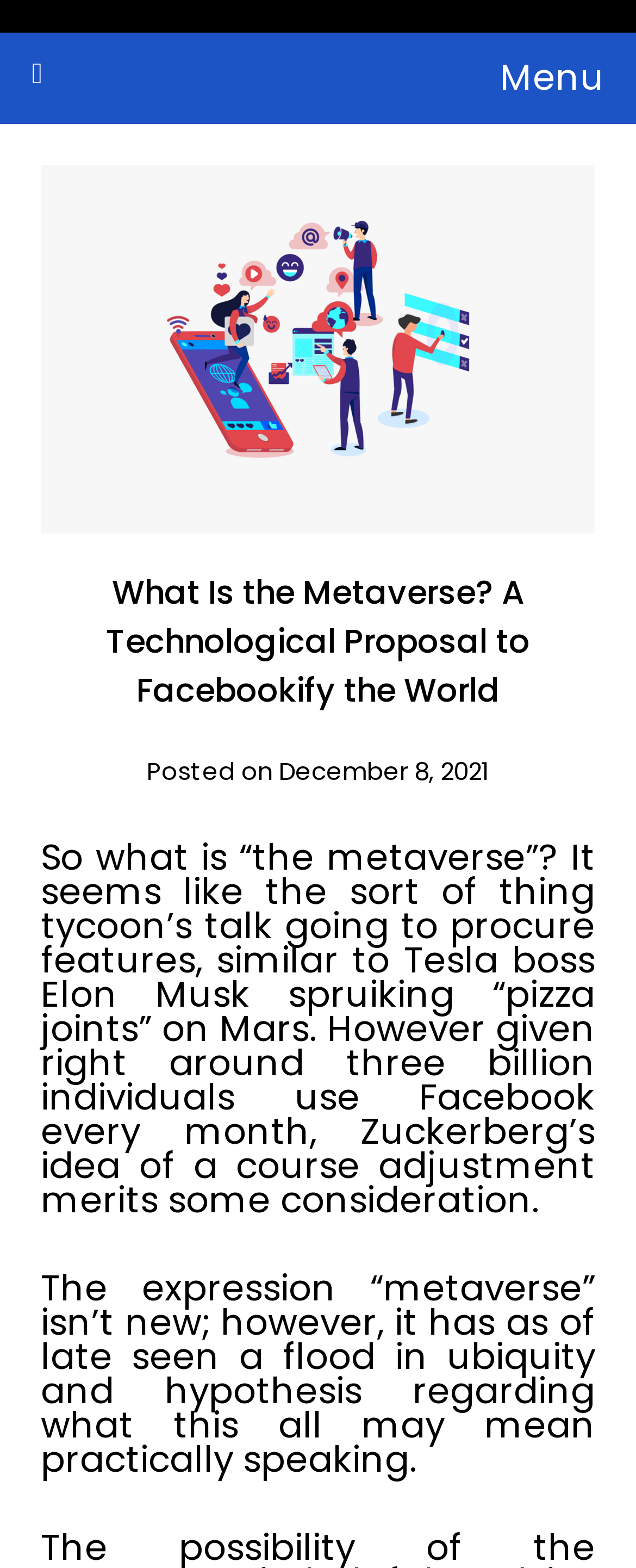What is the name of the website?
Using the visual information, answer the question in a single word or phrase.

Cryptocurrency Bulletin